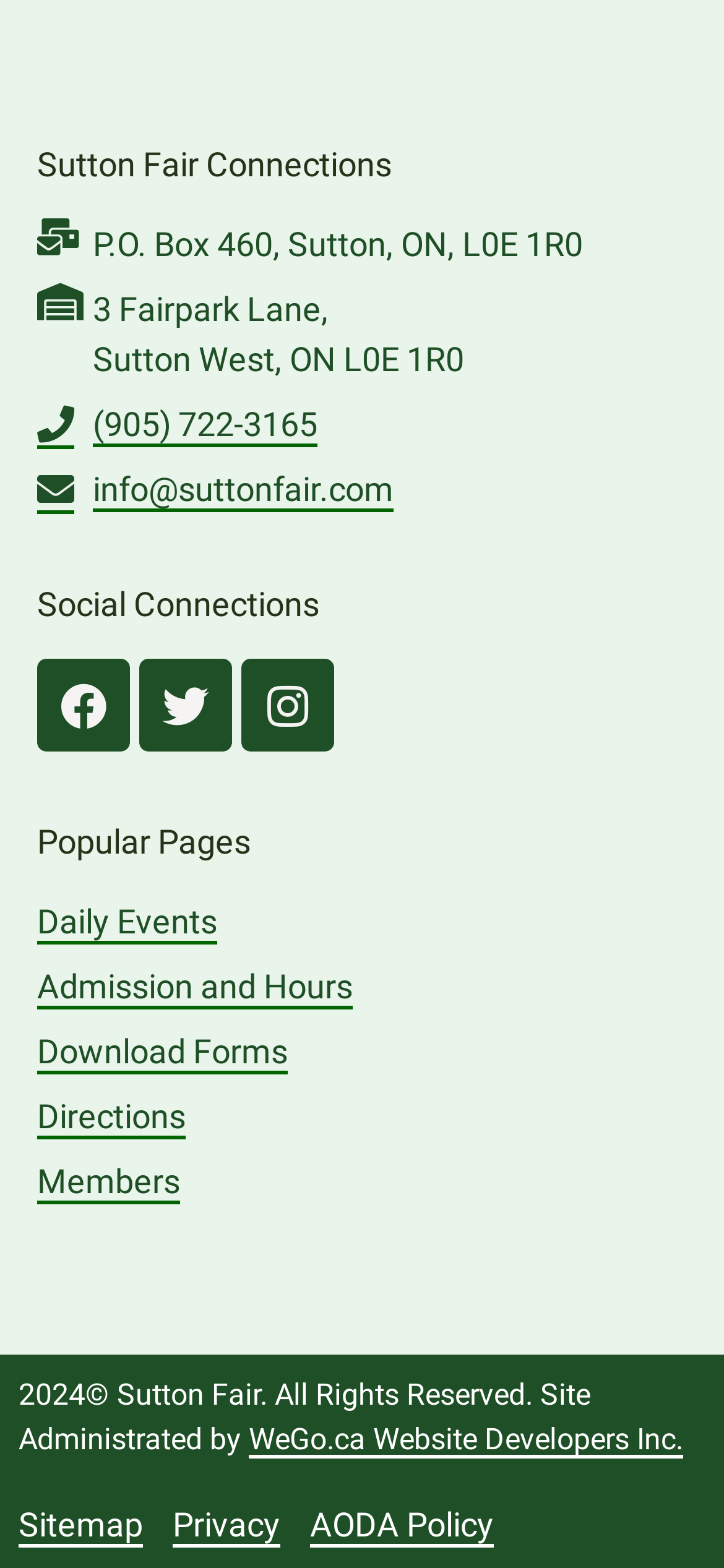Identify the bounding box coordinates of the part that should be clicked to carry out this instruction: "View sitemap".

[0.026, 0.957, 0.197, 0.989]